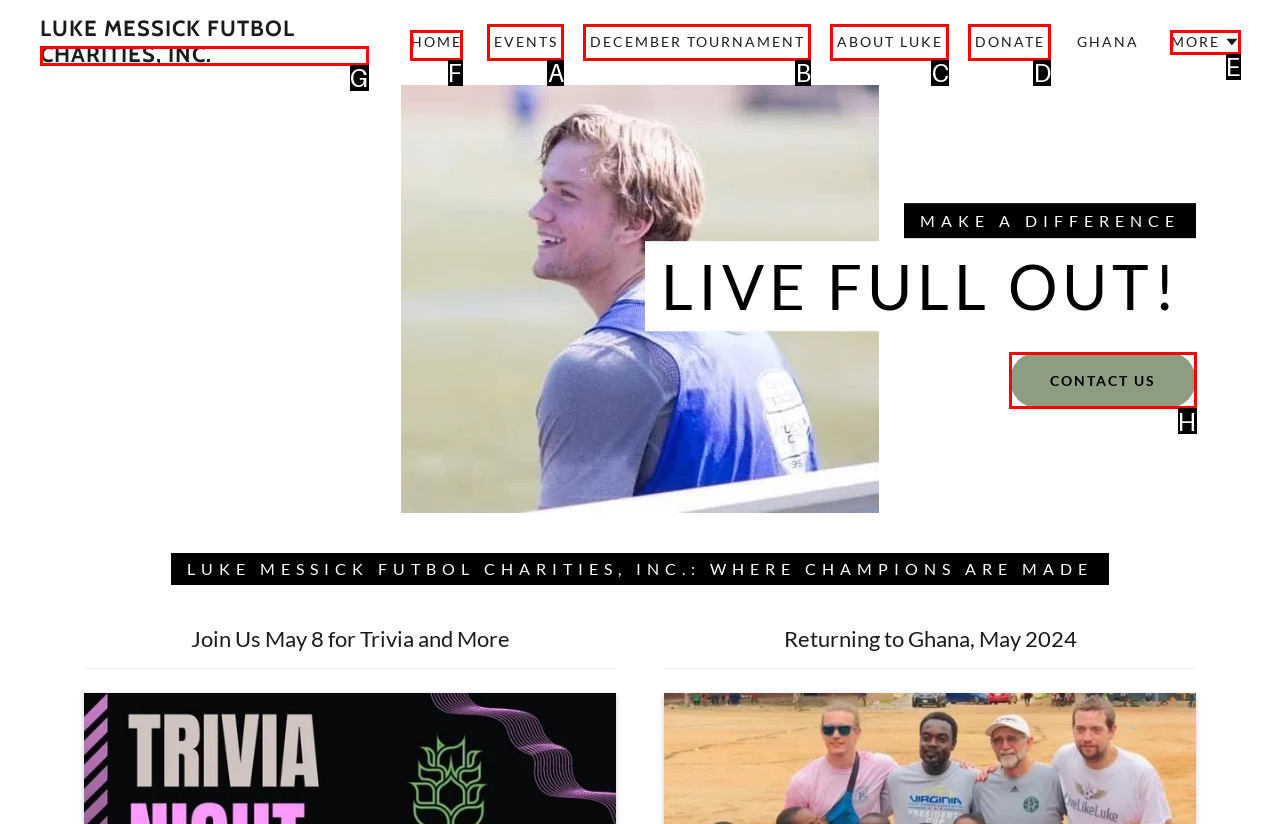Select the appropriate HTML element that needs to be clicked to execute the following task: Click on the HOME link. Respond with the letter of the option.

F